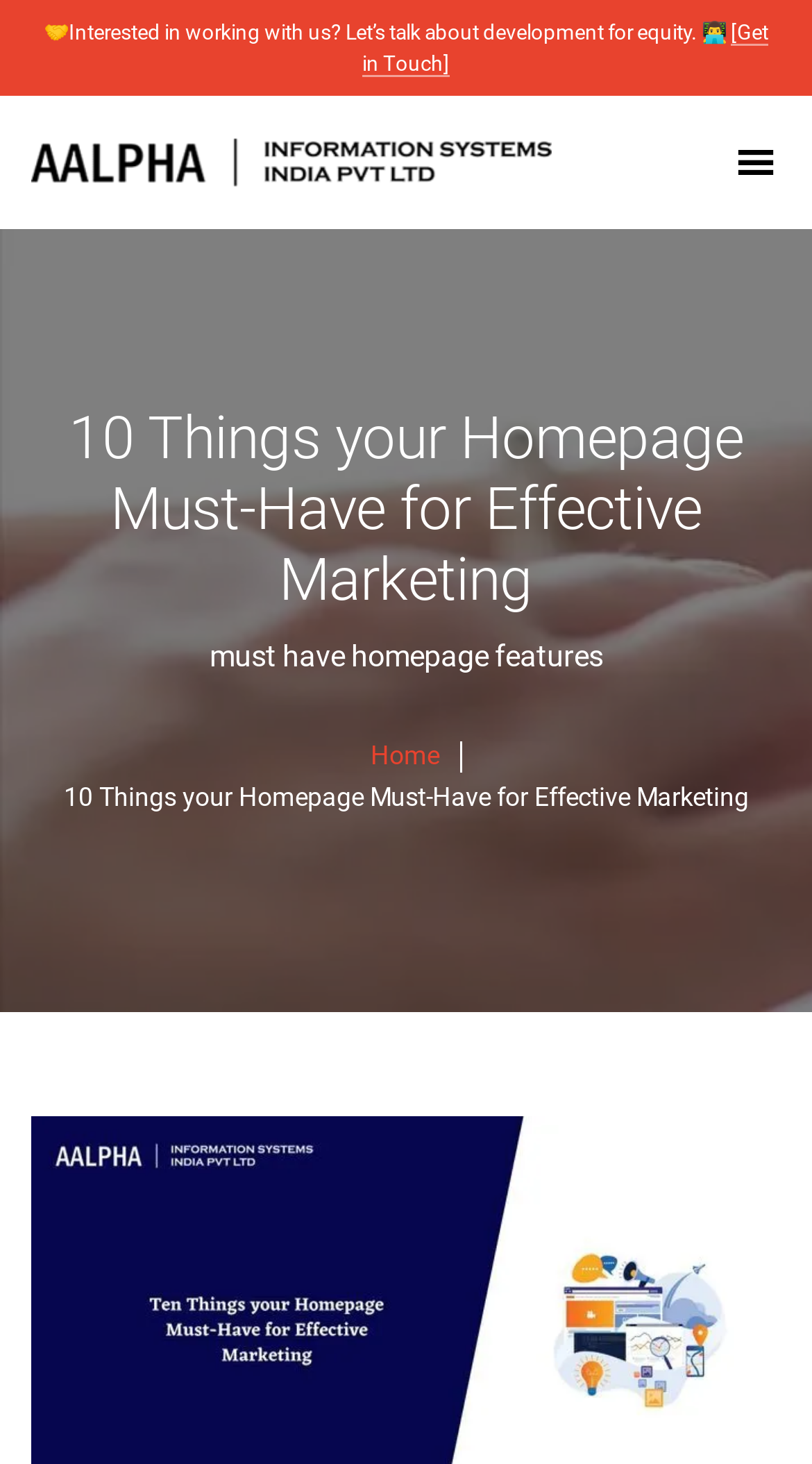Give a concise answer using only one word or phrase for this question:
What is the position of the logo?

Top-left